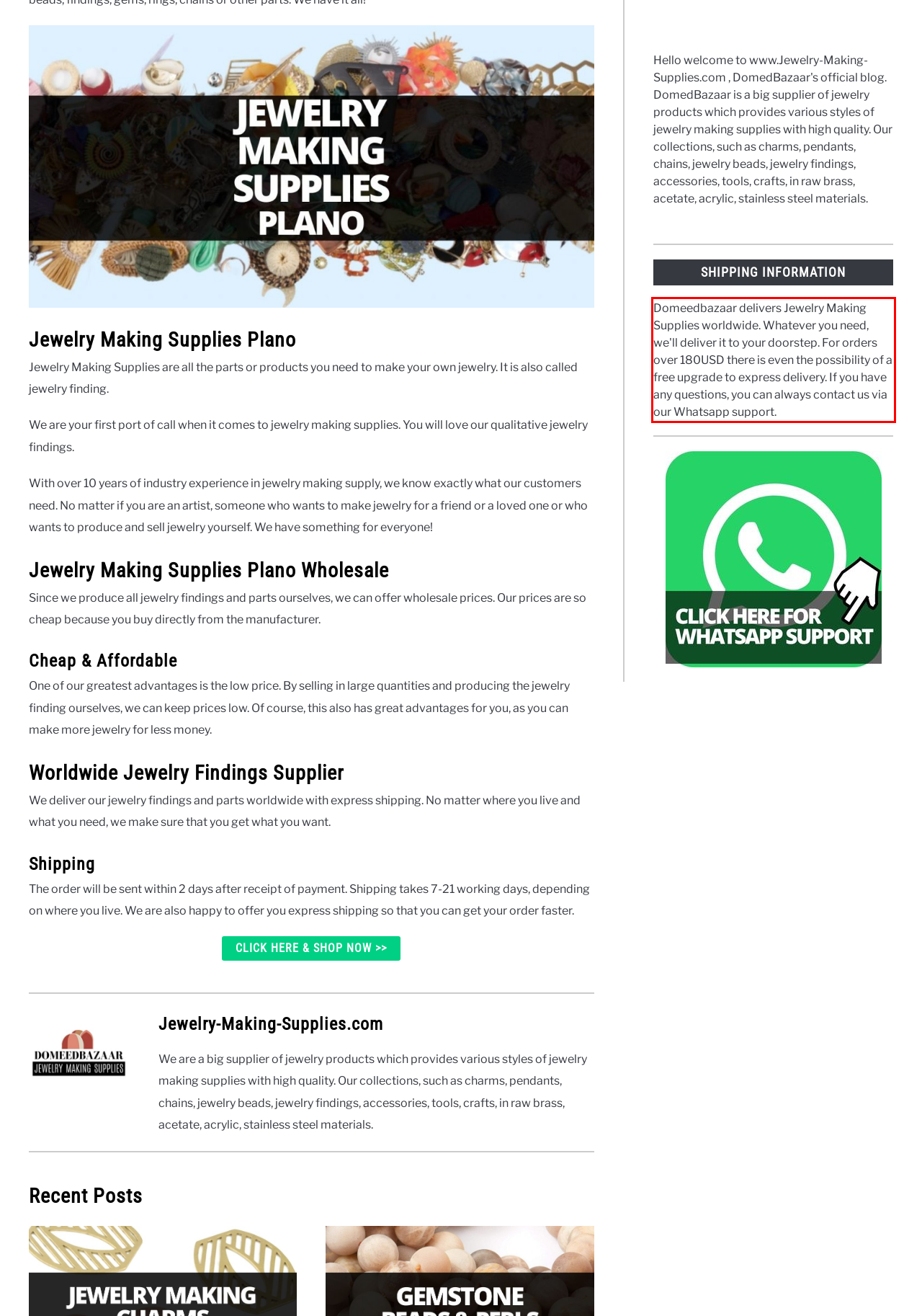Please perform OCR on the text within the red rectangle in the webpage screenshot and return the text content.

Domeedbazaar delivers Jewelry Making Supplies worldwide. Whatever you need, we'll deliver it to your doorstep. For orders over 180USD there is even the possibility of a free upgrade to express delivery. If you have any questions, you can always contact us via our Whatsapp support.